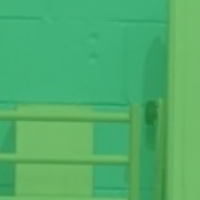What type of services does the facility provide?
Refer to the image and answer the question using a single word or phrase.

therapy services